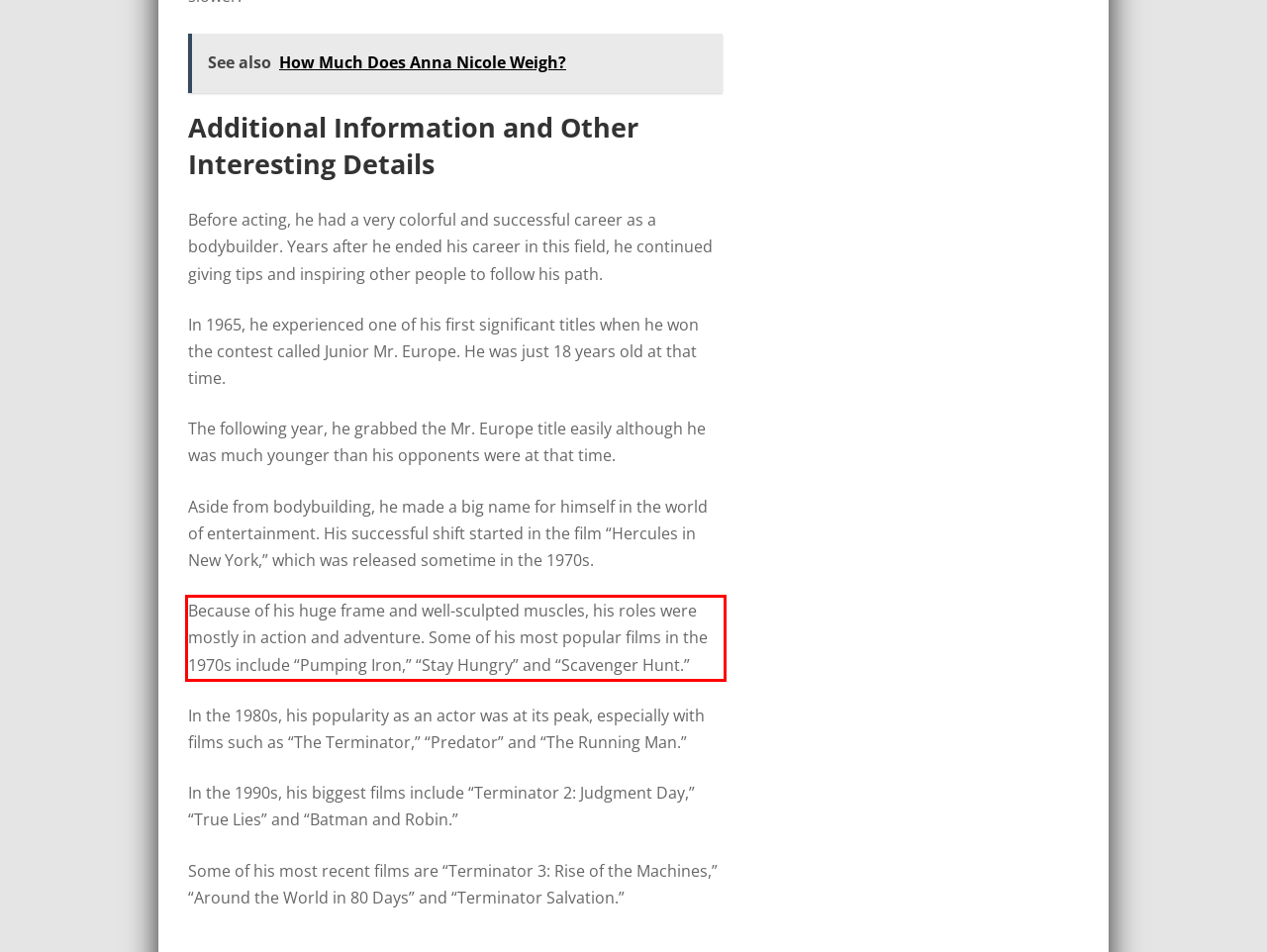Identify and transcribe the text content enclosed by the red bounding box in the given screenshot.

Because of his huge frame and well-sculpted muscles, his roles were mostly in action and adventure. Some of his most popular films in the 1970s include “Pumping Iron,” “Stay Hungry” and “Scavenger Hunt.”